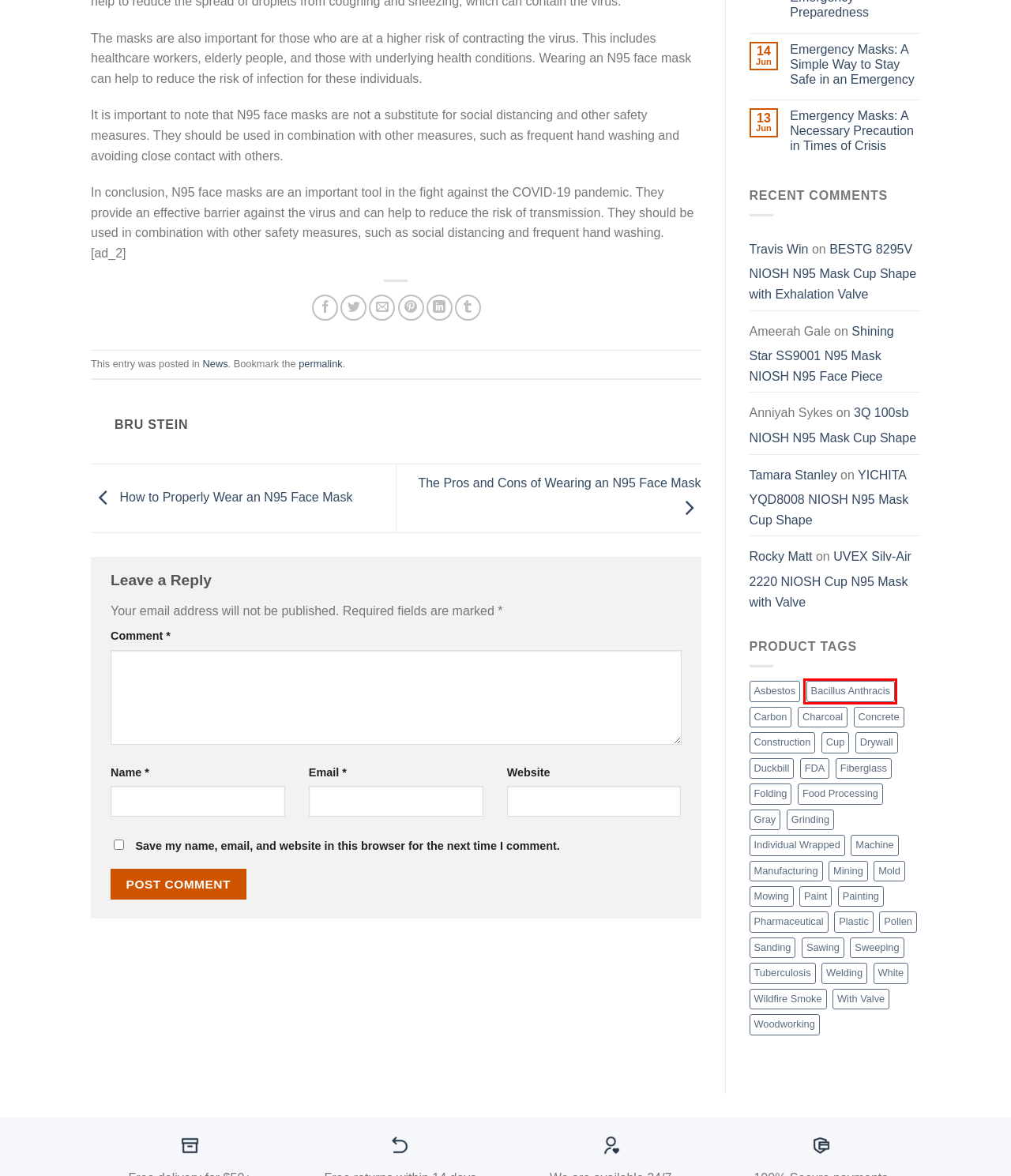Inspect the provided webpage screenshot, concentrating on the element within the red bounding box. Select the description that best represents the new webpage after you click the highlighted element. Here are the candidates:
A. The Pros and Cons of Wearing an N95 Face Mask – Dust Mask N95
B. Mowing – Dust Mask N95
C. Tuberculosis – Dust Mask N95
D. Sawing – Dust Mask N95
E. Bacillus Anthracis – Dust Mask N95
F. Pollen – Dust Mask N95
G. Fiberglass – Dust Mask N95
H. Paint – Dust Mask N95

E